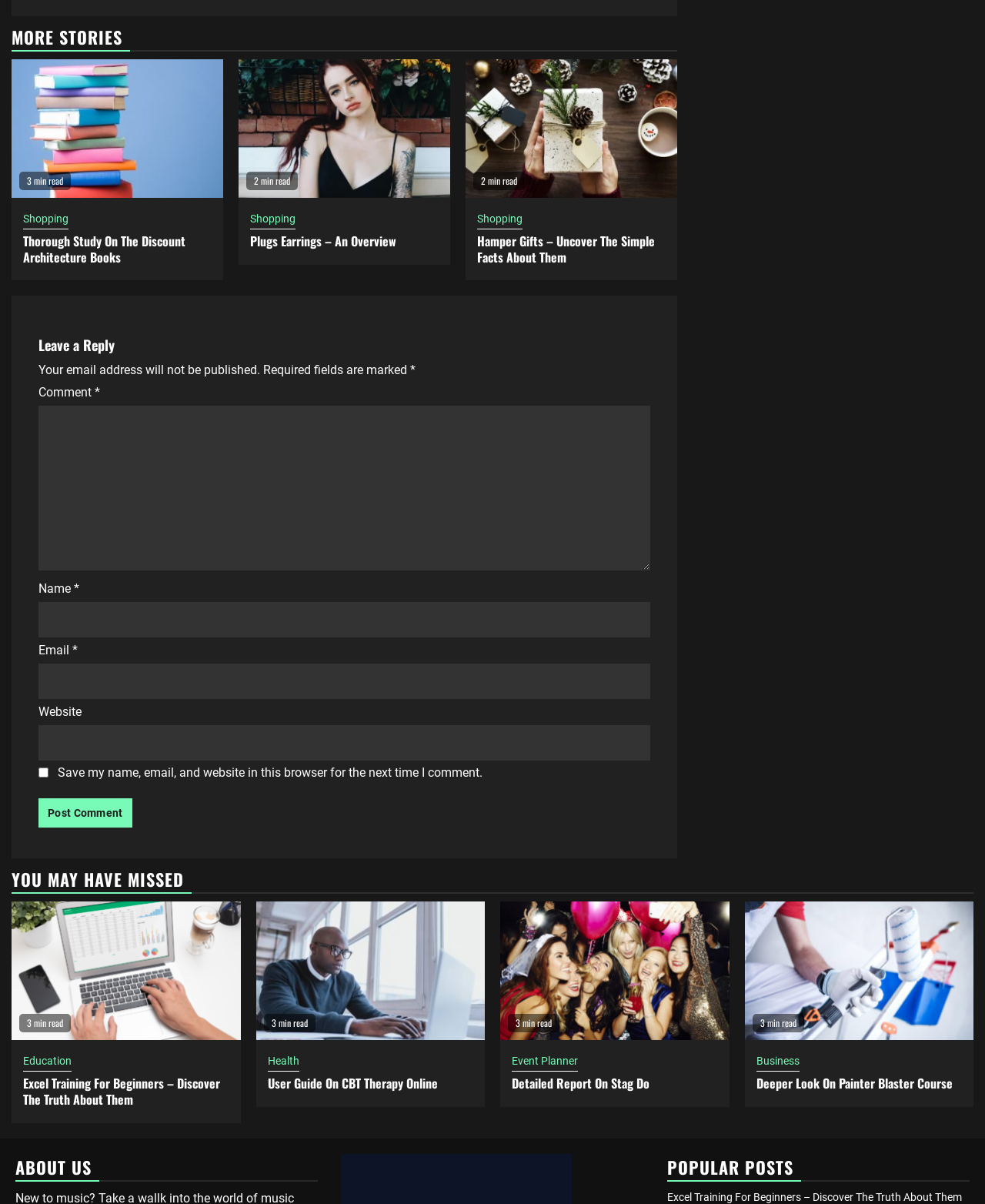Identify the bounding box coordinates for the element you need to click to achieve the following task: "Click on the 'MORE STORIES' heading". Provide the bounding box coordinates as four float numbers between 0 and 1, in the form [left, top, right, bottom].

[0.012, 0.02, 0.688, 0.043]